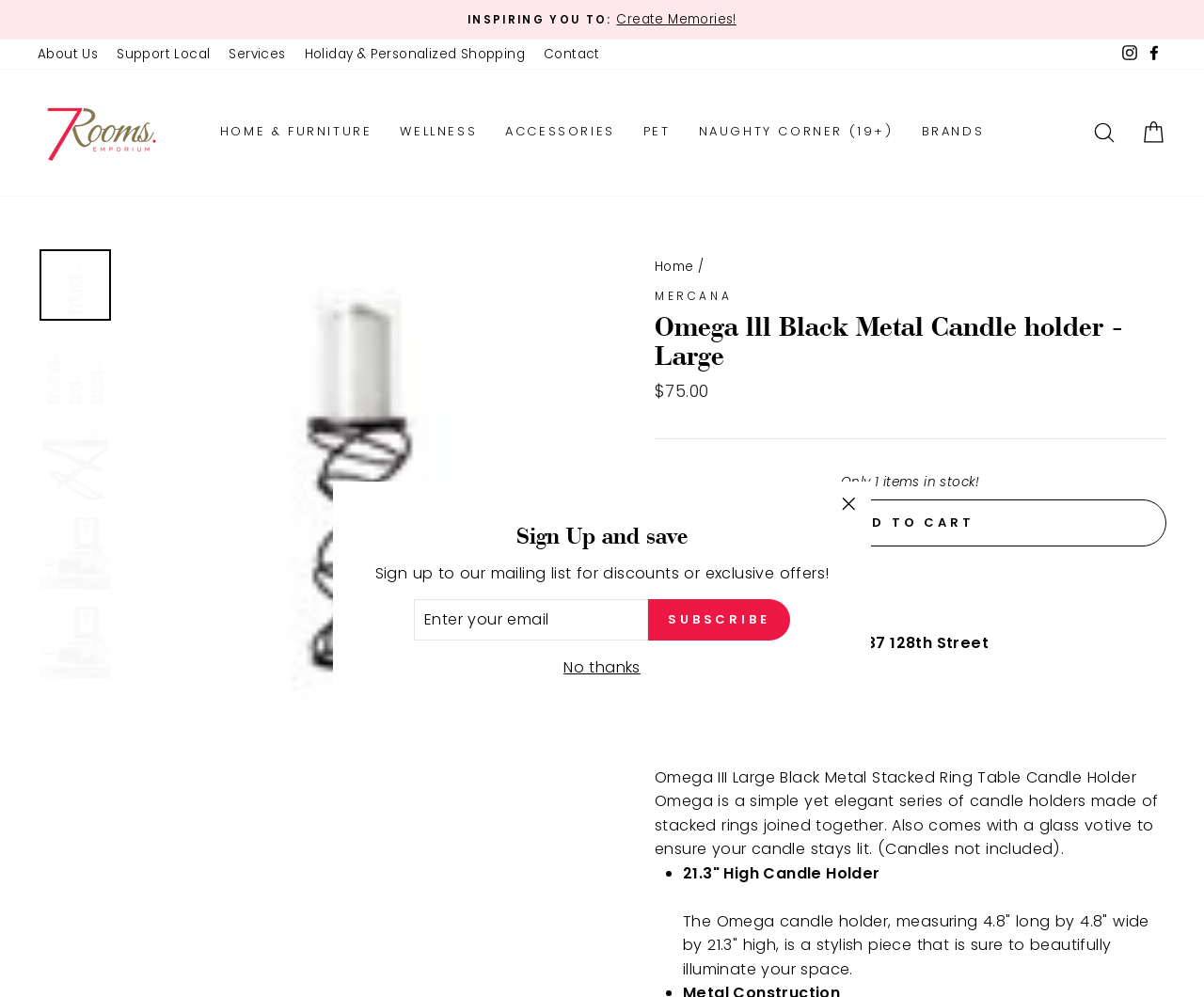Locate the bounding box of the UI element described by: "Inspiring you to:Create Memories!" in the given webpage screenshot.

[0.035, 0.009, 0.965, 0.03]